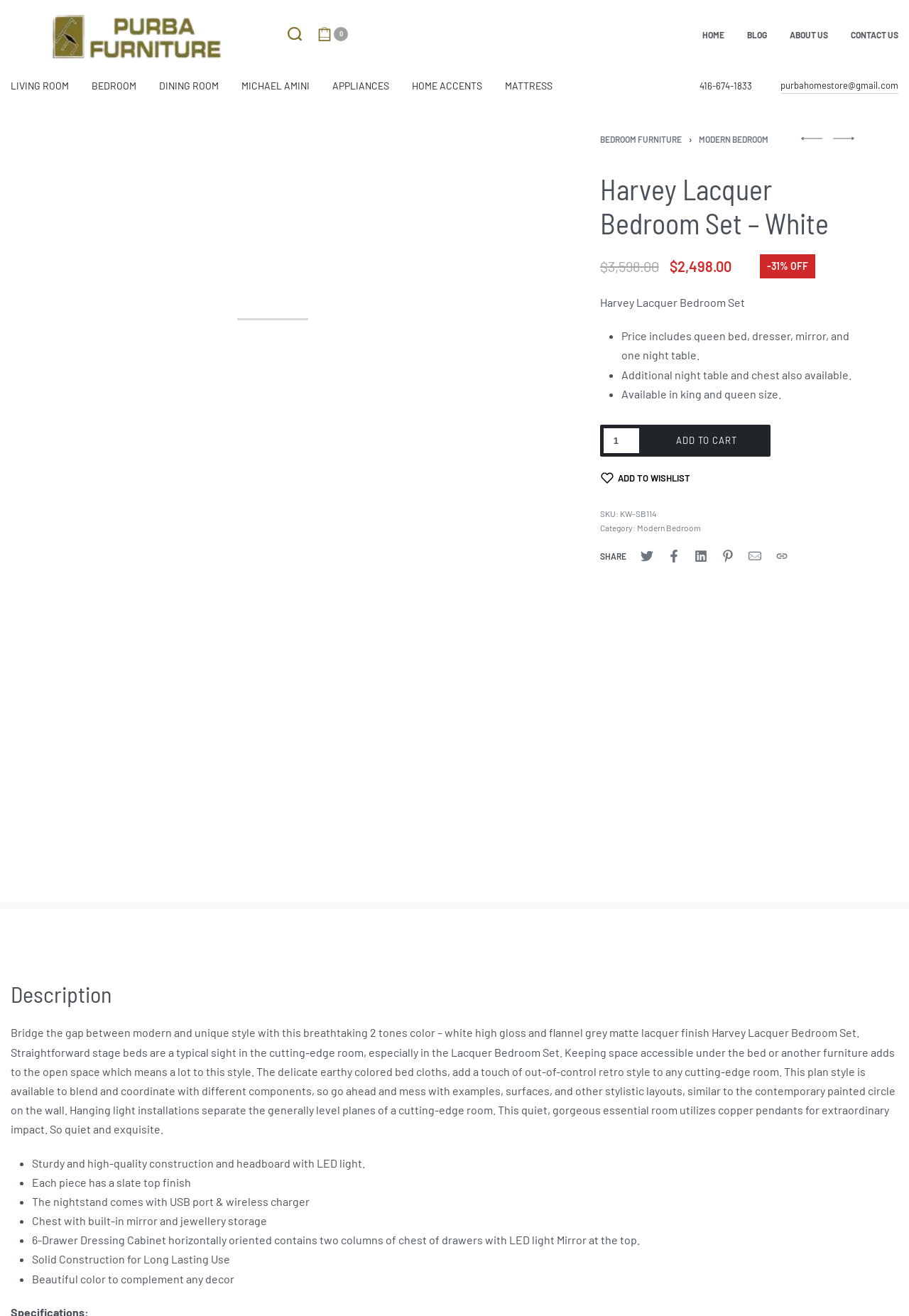Given the element description: "purbahomestore@gmail.com", predict the bounding box coordinates of the UI element it refers to, using four float numbers between 0 and 1, i.e., [left, top, right, bottom].

[0.859, 0.058, 0.988, 0.072]